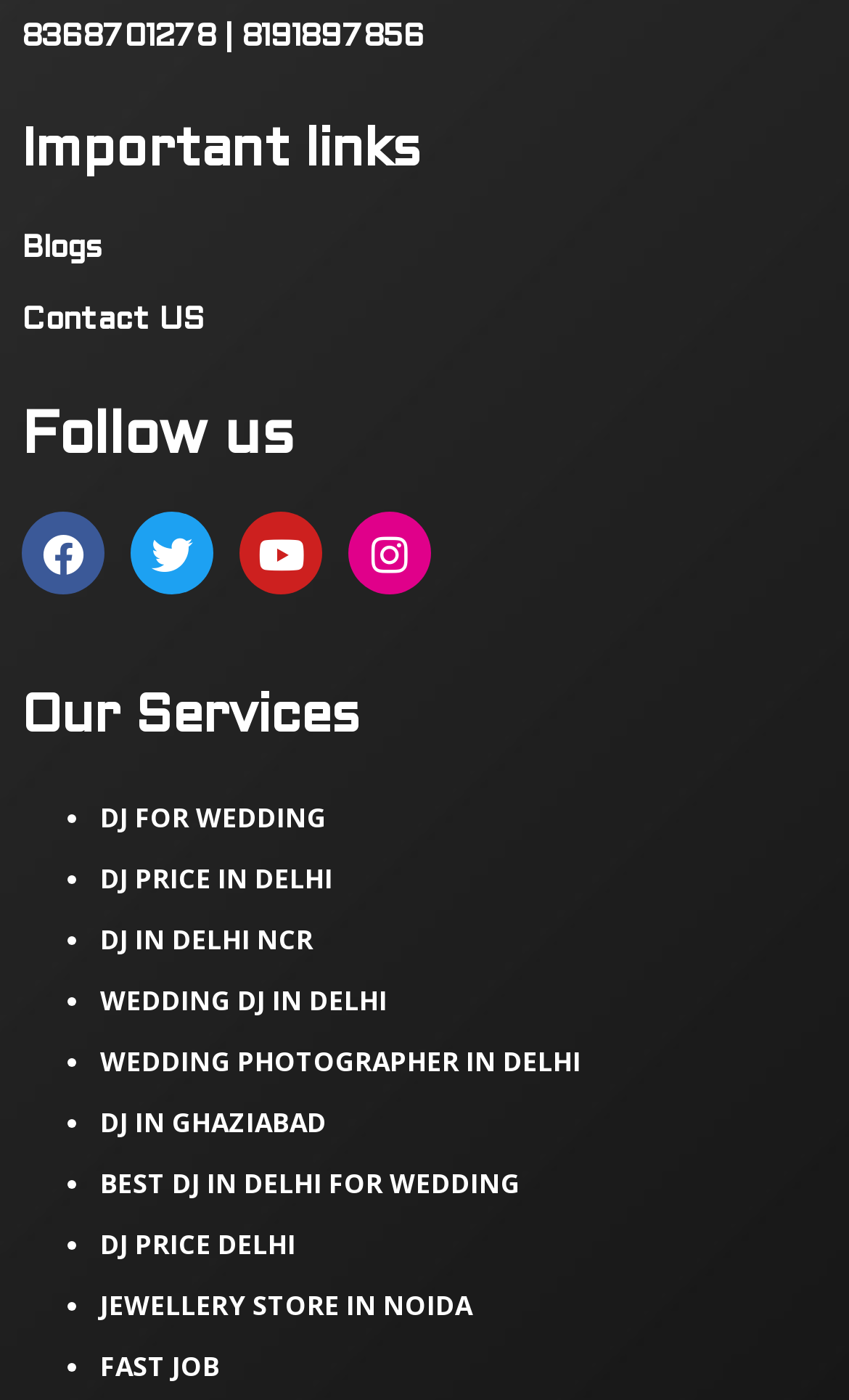How many links are there under 'Our Services'? Using the information from the screenshot, answer with a single word or phrase.

9